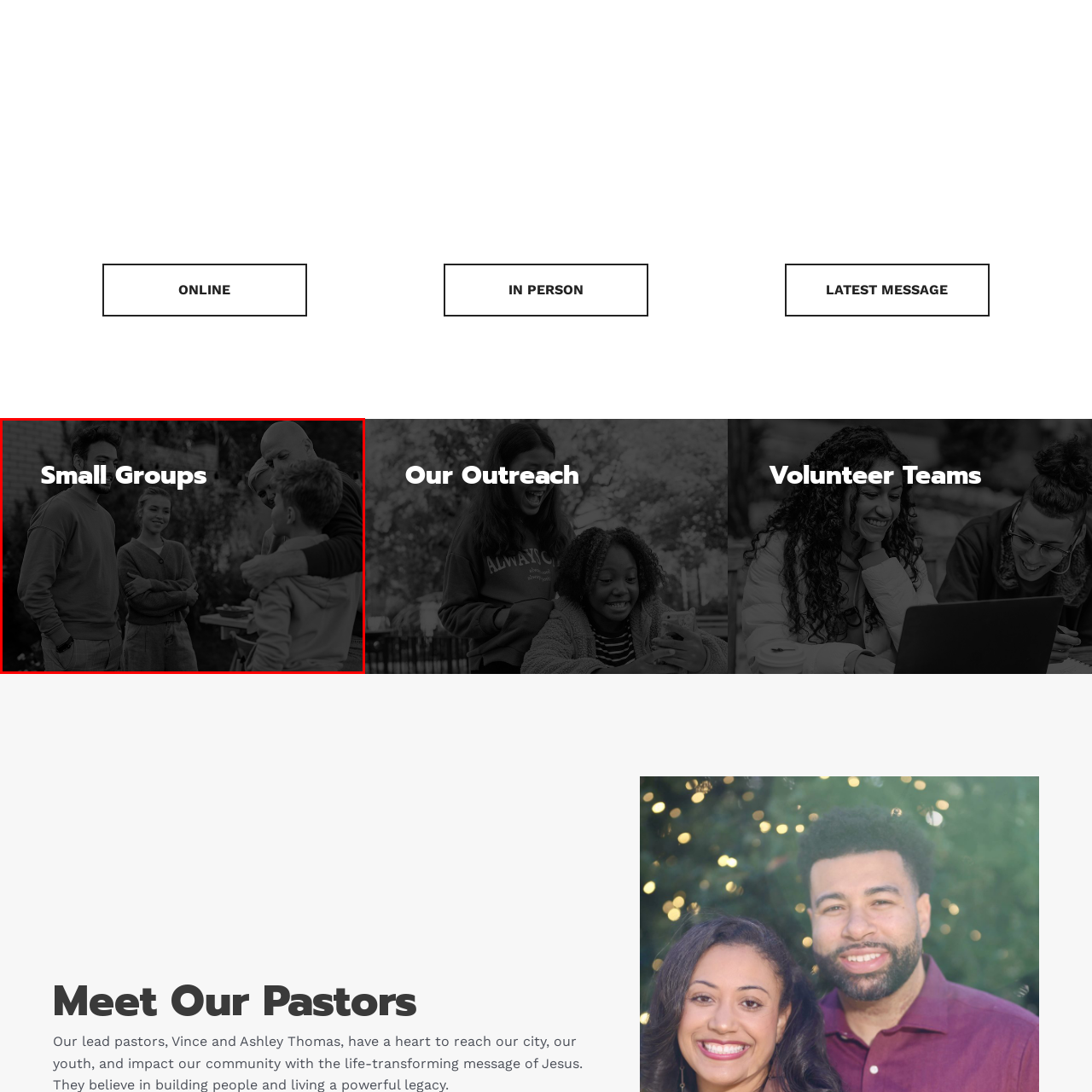Direct your attention to the image marked by the red box and answer the given question using a single word or phrase:
What is the theme emphasized in the image?

Small Groups